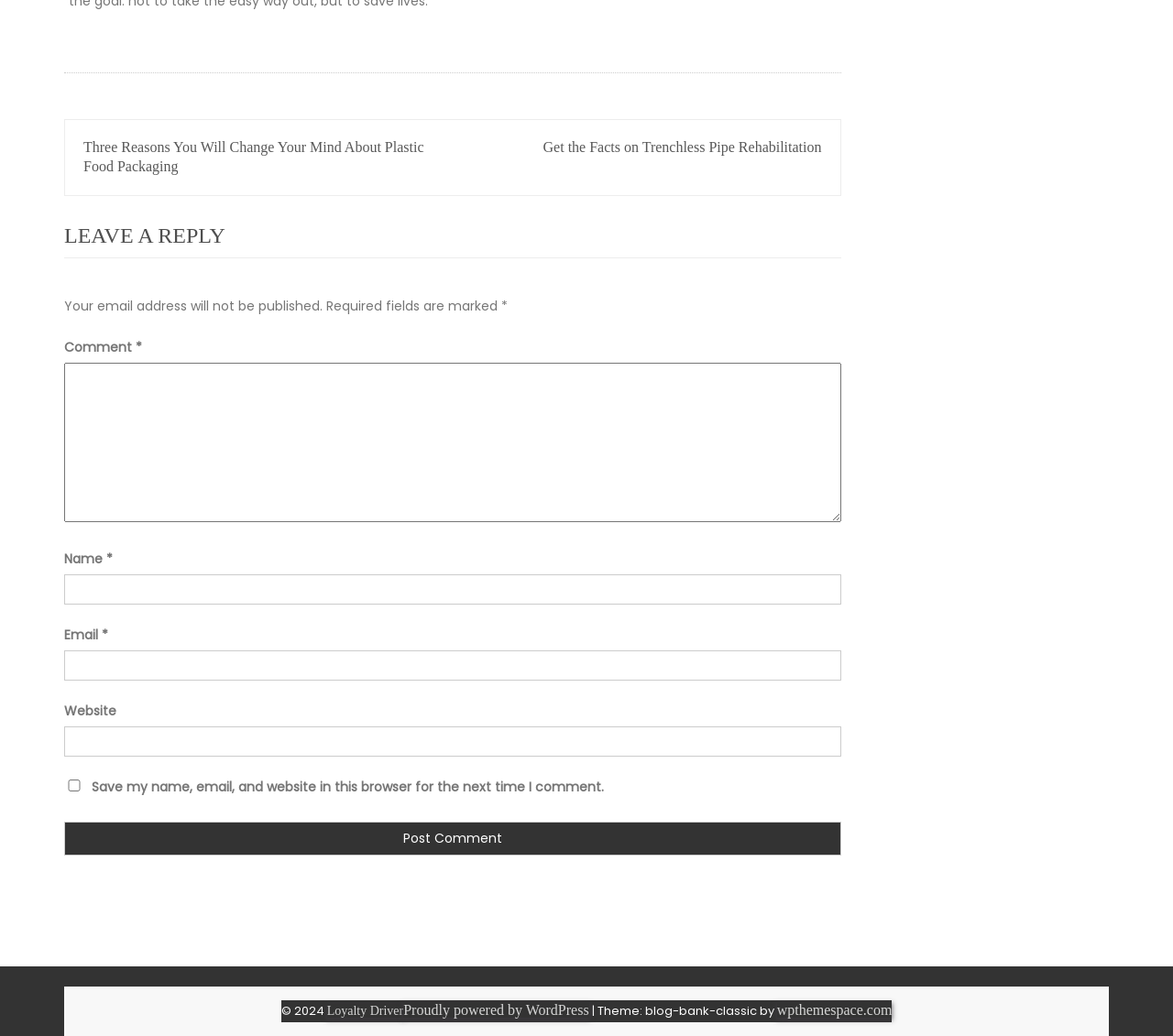How many text fields are there in the comment form?
Use the image to answer the question with a single word or phrase.

4